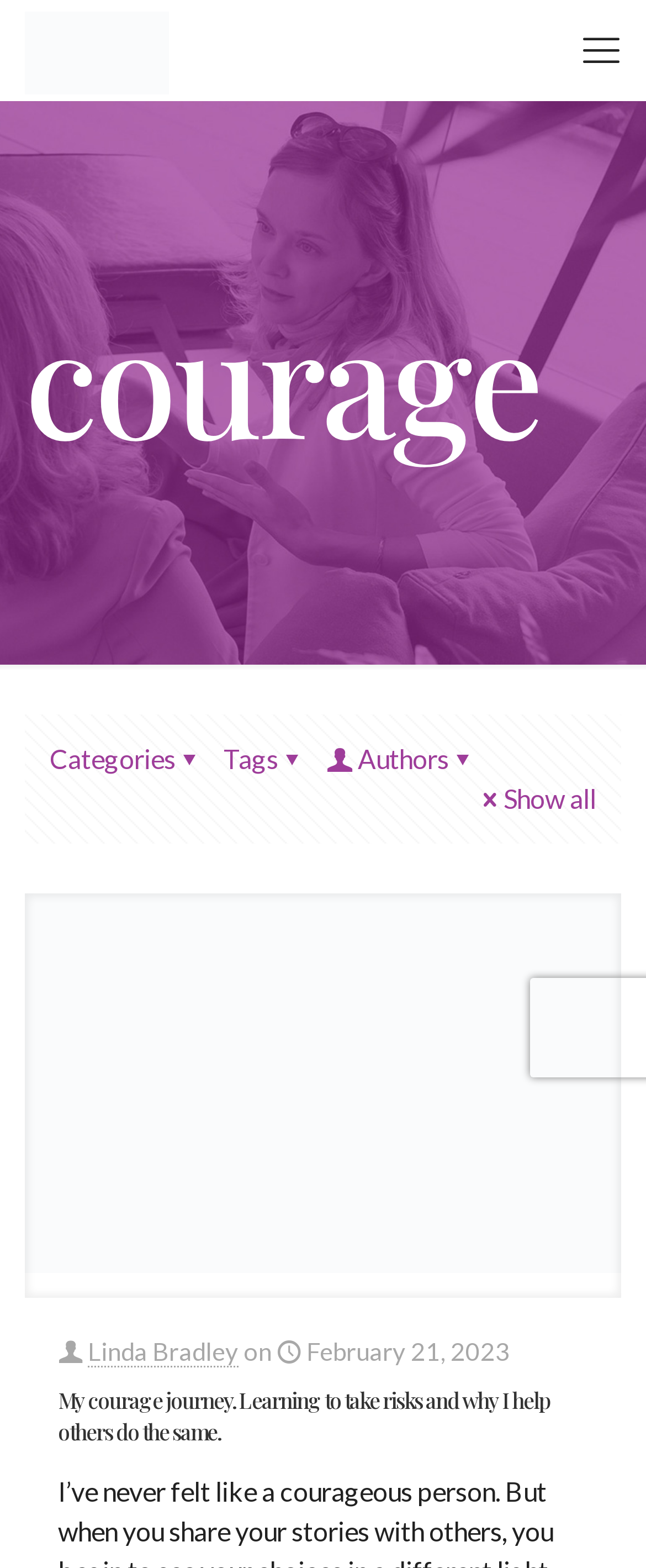Determine the coordinates of the bounding box for the clickable area needed to execute this instruction: "open mobile menu".

[0.887, 0.014, 0.974, 0.05]